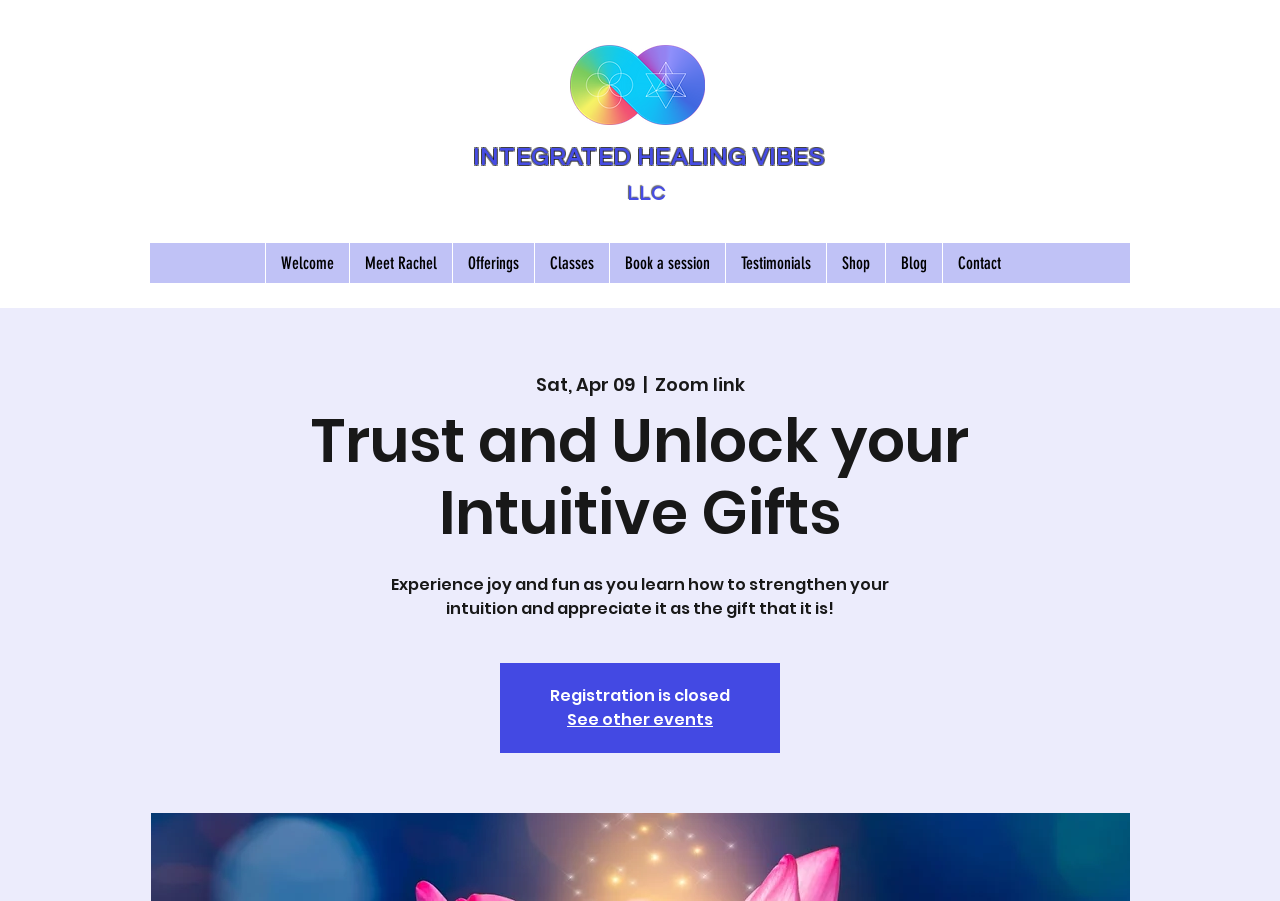Highlight the bounding box coordinates of the element that should be clicked to carry out the following instruction: "Follow EmotionXpert on Pinterest". The coordinates must be given as four float numbers ranging from 0 to 1, i.e., [left, top, right, bottom].

None